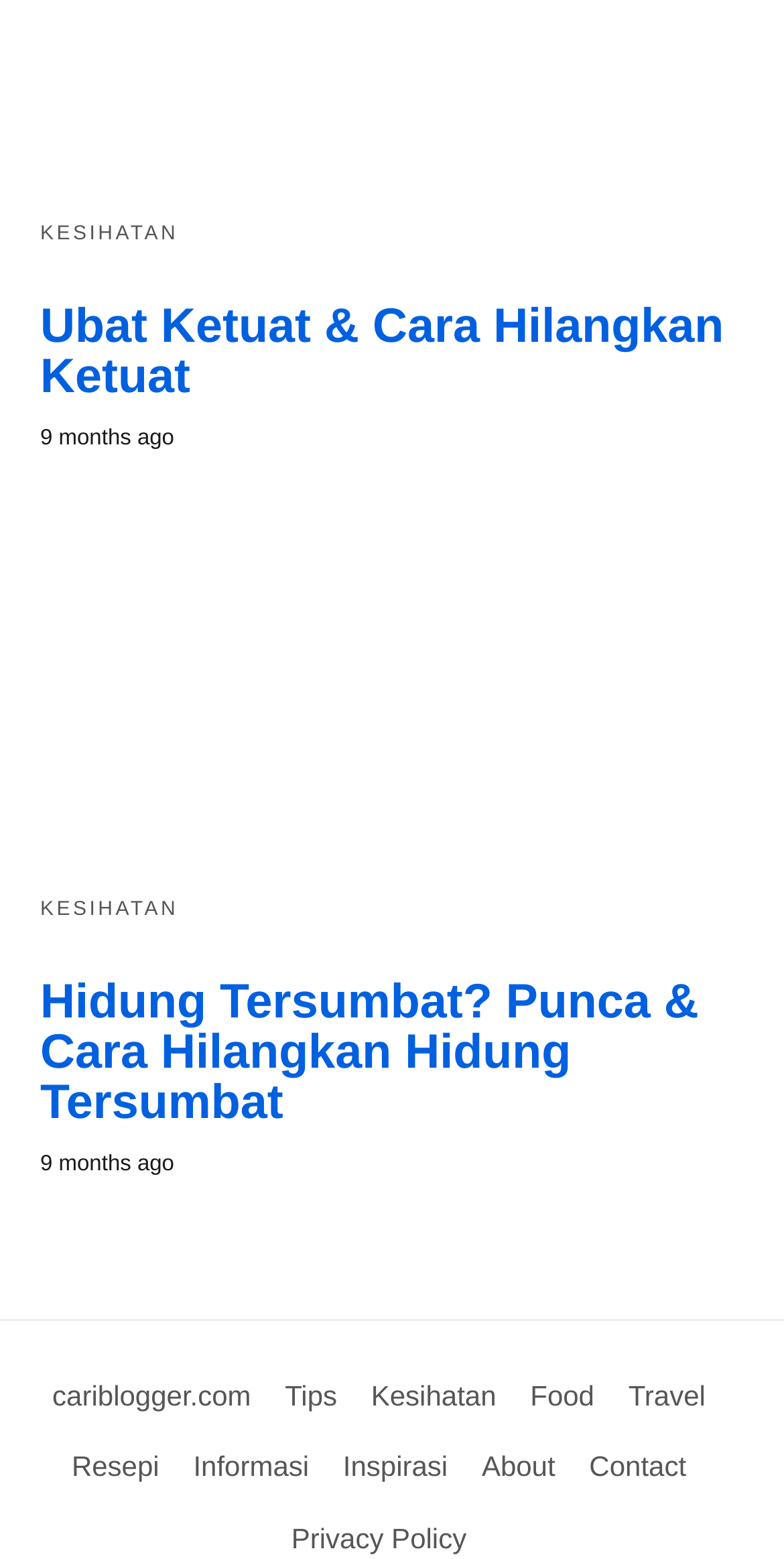How old is the second article?
Answer the question with a single word or phrase derived from the image.

9 months